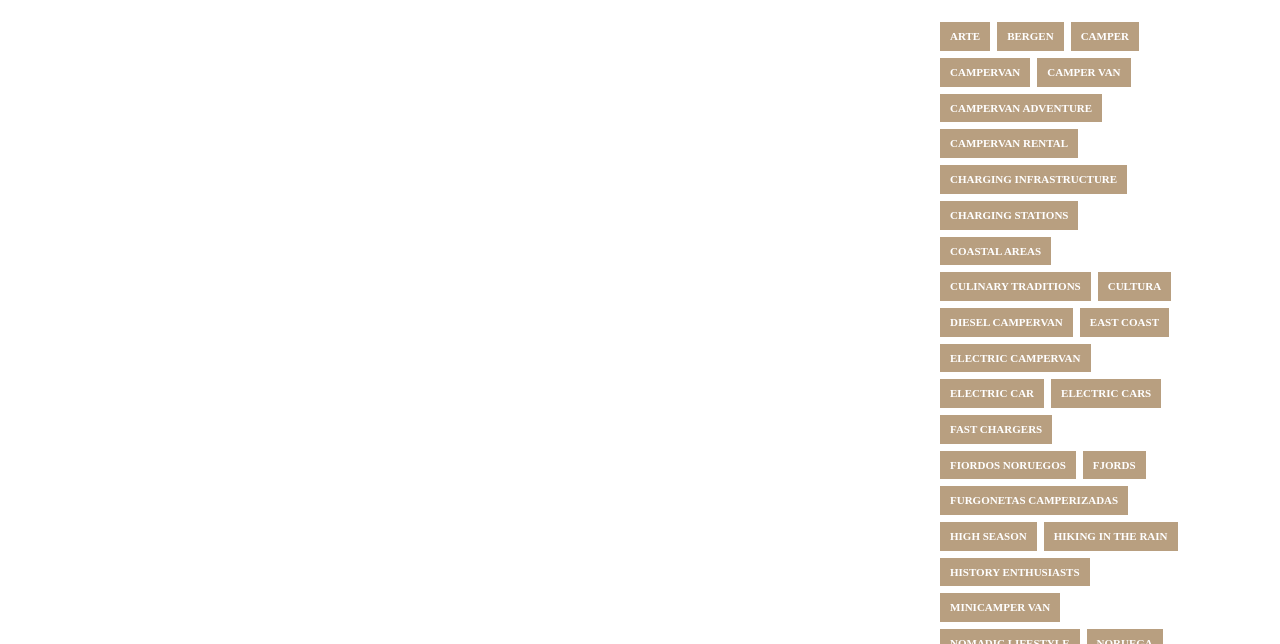Can you find the bounding box coordinates of the area I should click to execute the following instruction: "Learn about campervan adventure"?

[0.734, 0.146, 0.861, 0.19]